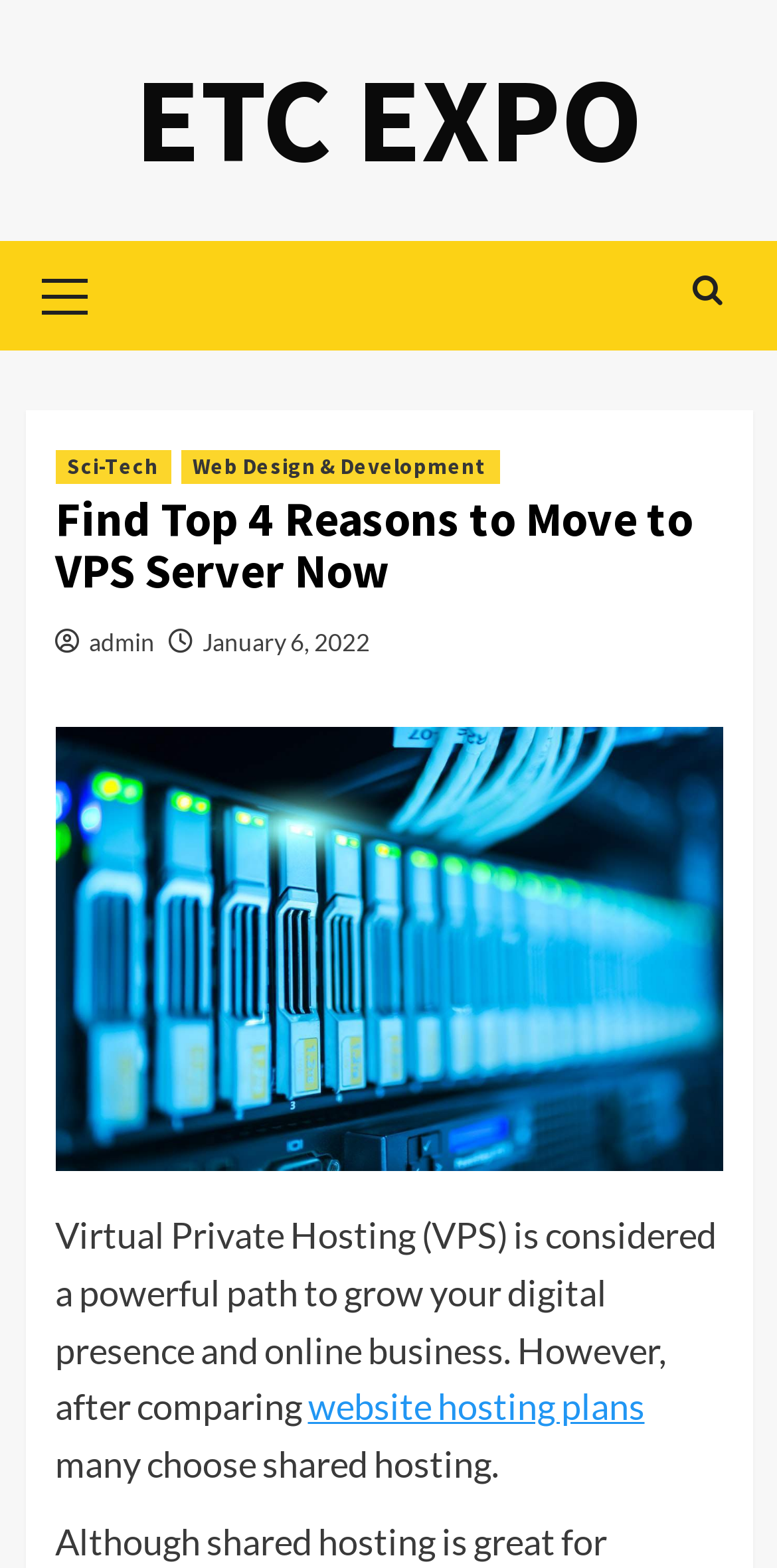Please specify the bounding box coordinates of the clickable region necessary for completing the following instruction: "Visit the Sci-Tech page". The coordinates must consist of four float numbers between 0 and 1, i.e., [left, top, right, bottom].

[0.071, 0.287, 0.219, 0.309]